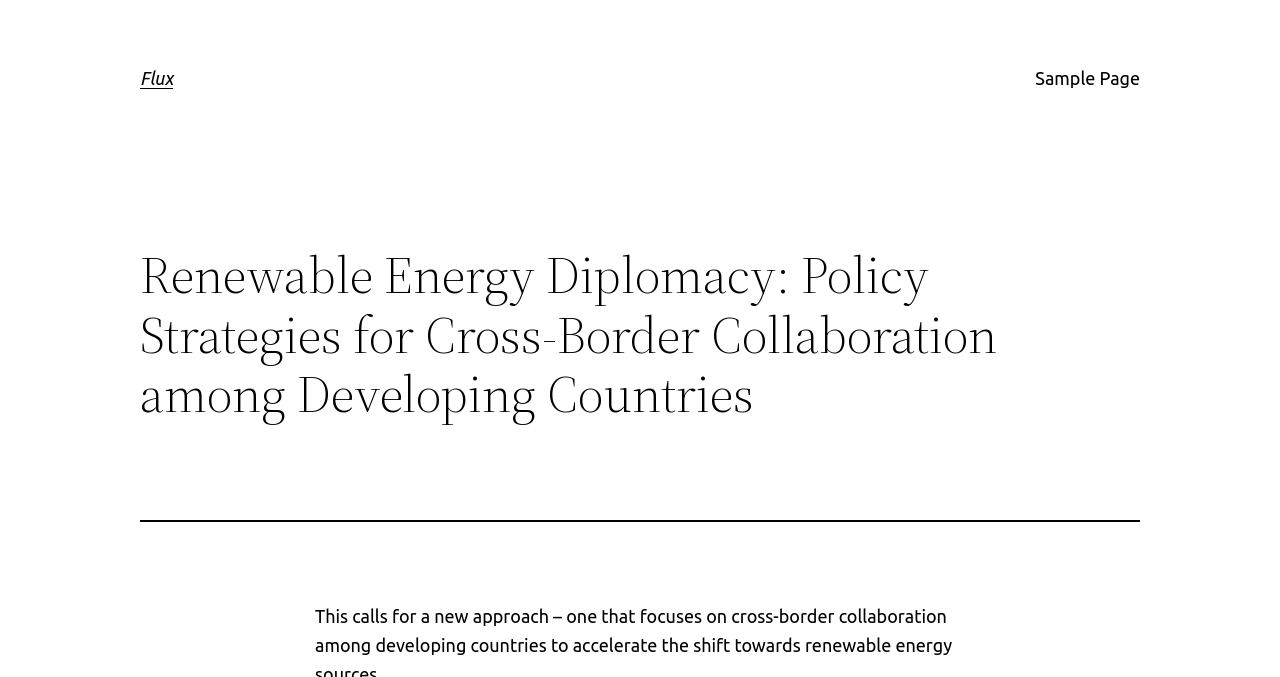Find and provide the bounding box coordinates for the UI element described here: "Flux". The coordinates should be given as four float numbers between 0 and 1: [left, top, right, bottom].

[0.109, 0.1, 0.135, 0.13]